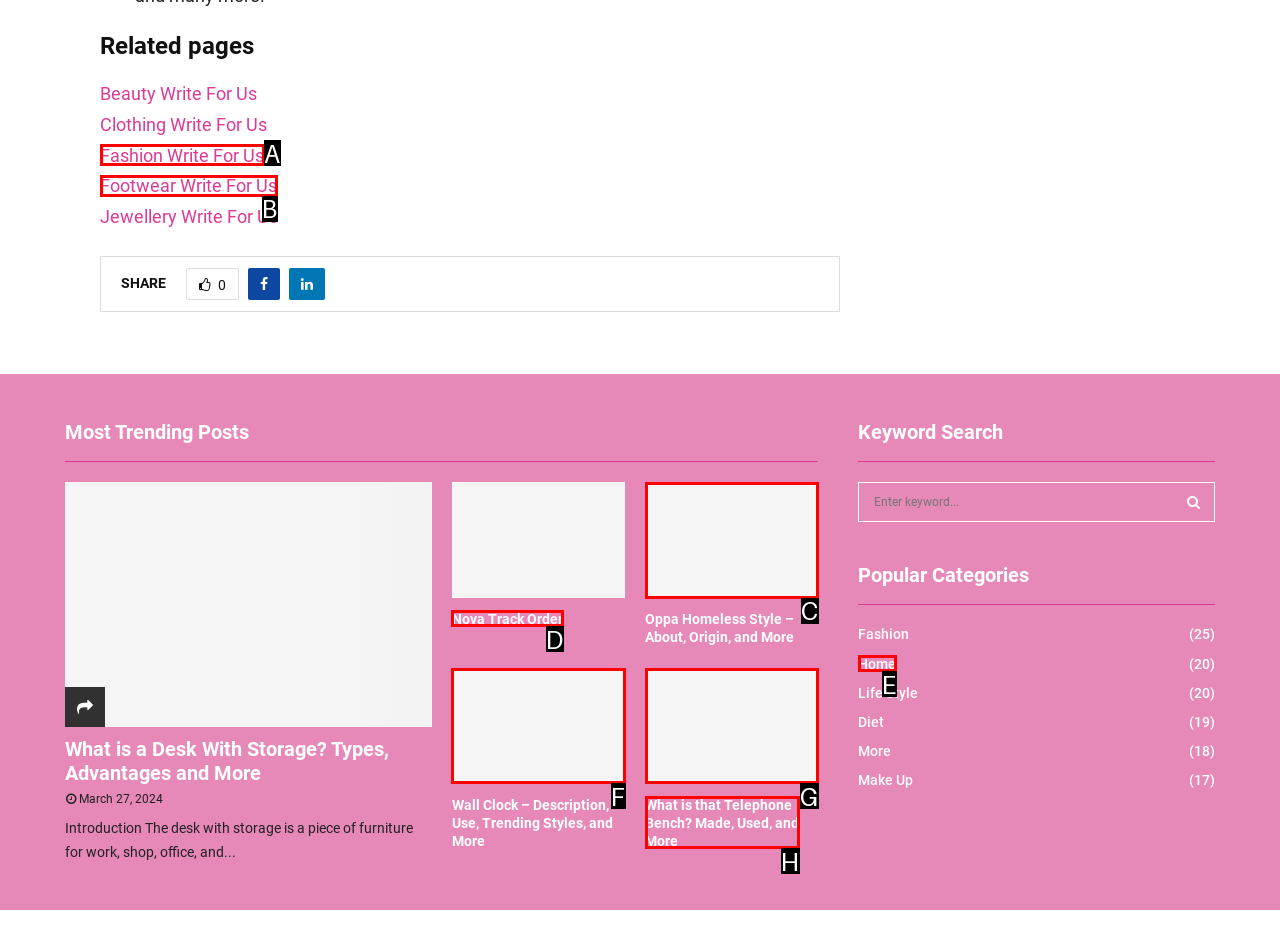Identify the correct option to click in order to complete this task: Check the Nova Track Order
Answer with the letter of the chosen option directly.

D